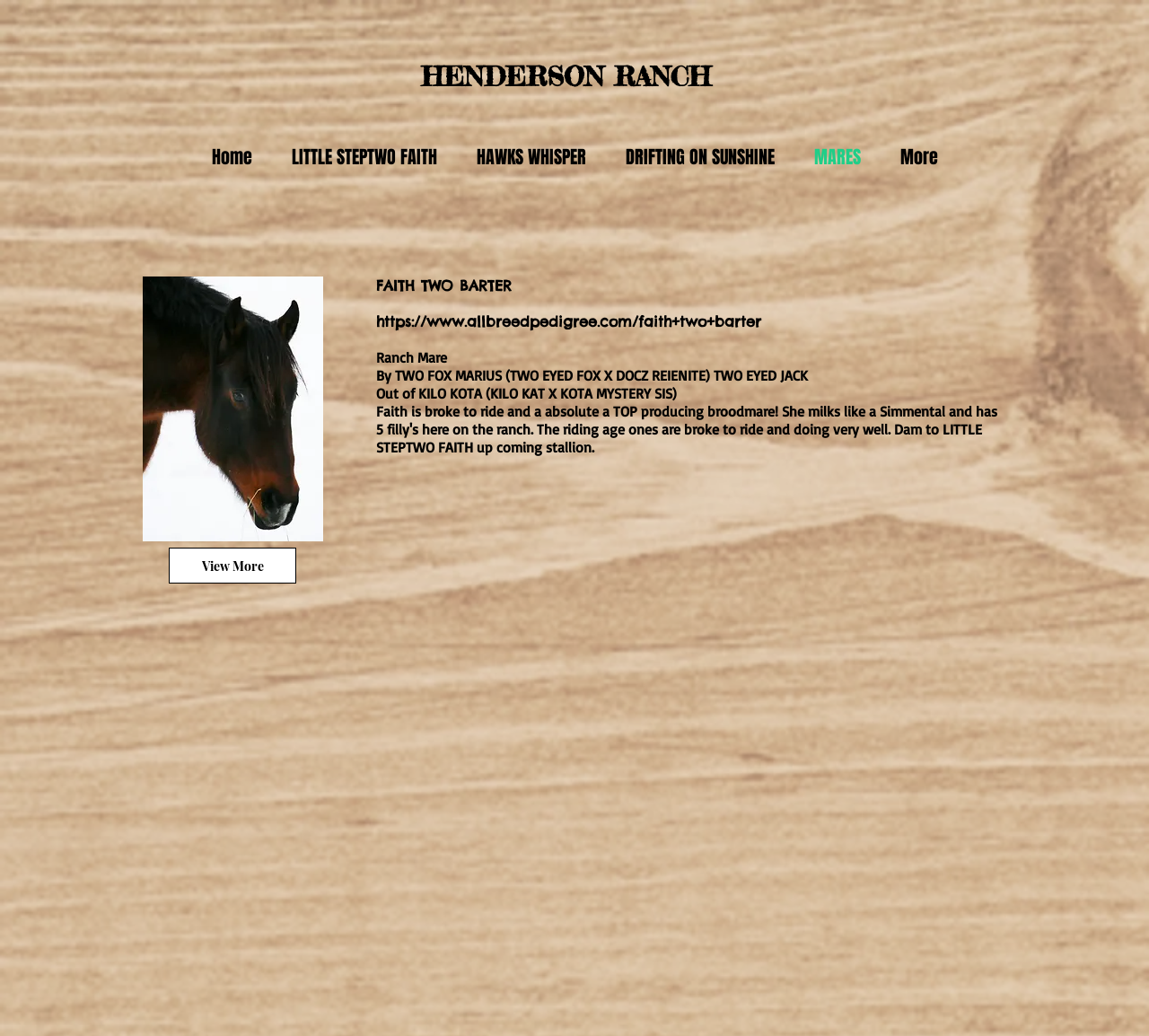Pinpoint the bounding box coordinates of the clickable area necessary to execute the following instruction: "View Faith Two Barter's details". The coordinates should be given as four float numbers between 0 and 1, namely [left, top, right, bottom].

[0.327, 0.267, 0.874, 0.475]